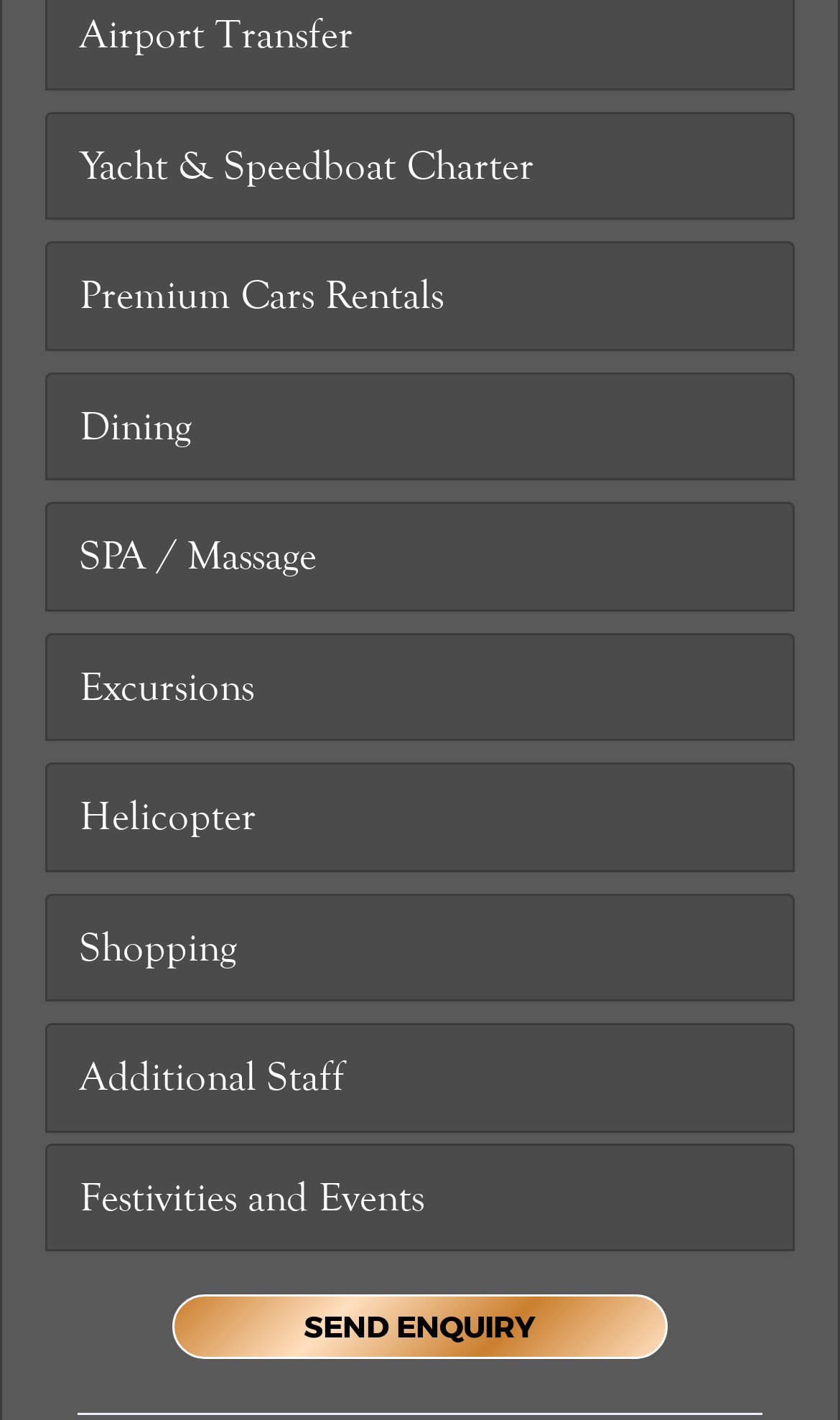Is there a separator on this webpage?
Answer with a single word or phrase, using the screenshot for reference.

Yes